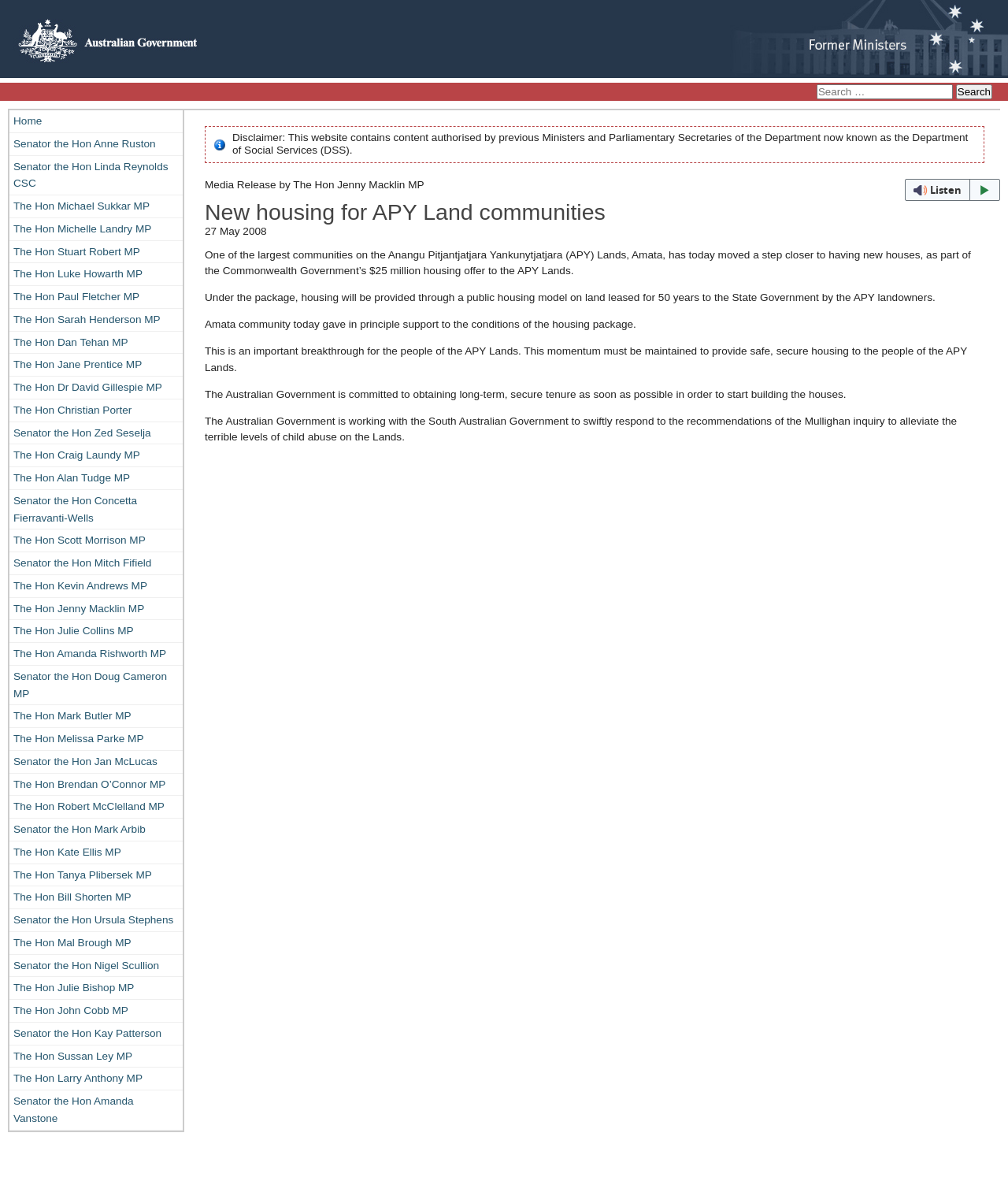Who is the Minister mentioned in the article?
With the help of the image, please provide a detailed response to the question.

The article is a media release by The Hon Jenny Macklin MP, and it mentions her name at the top of the article.